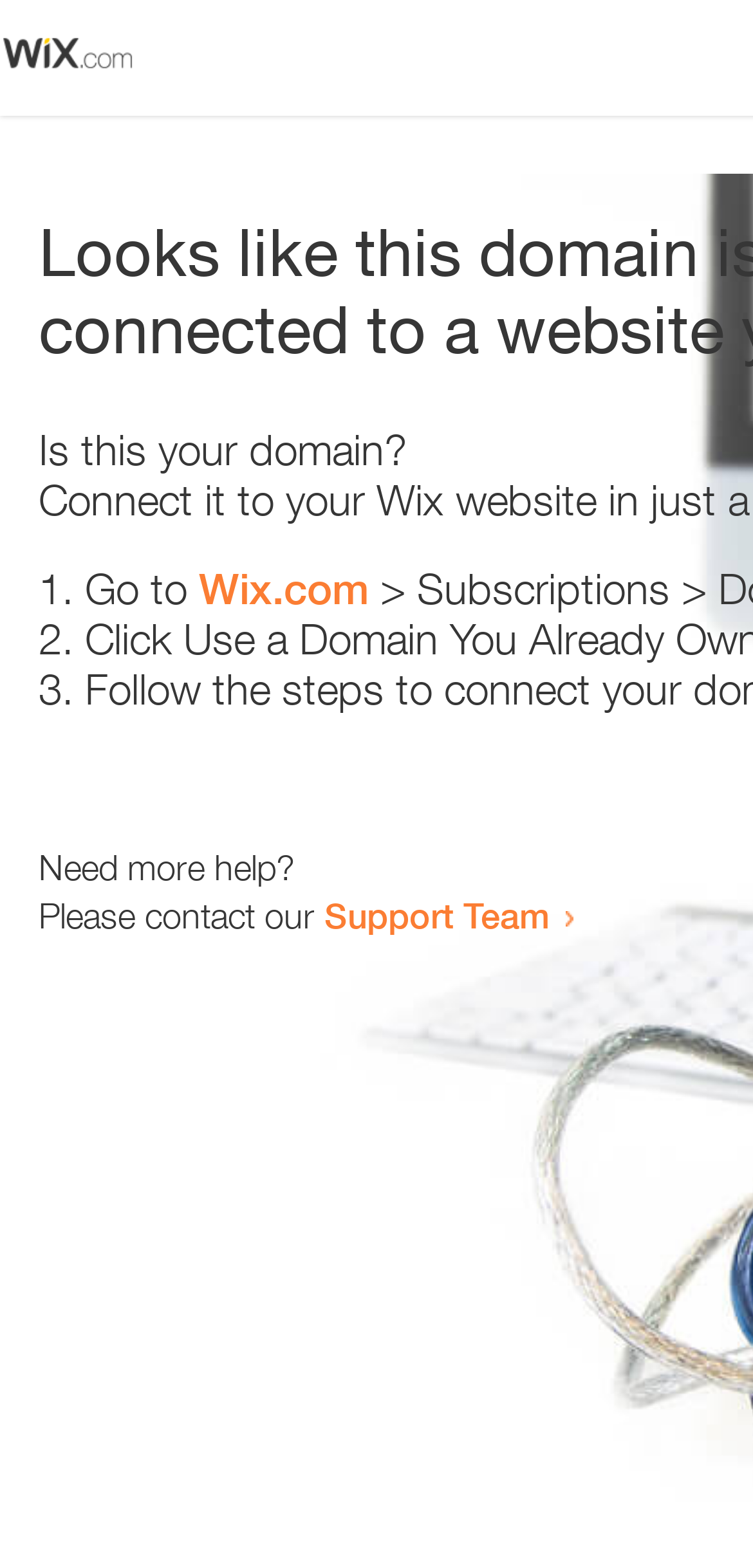What is the link text below the question 'Need more help?'
Give a single word or phrase answer based on the content of the image.

Support Team